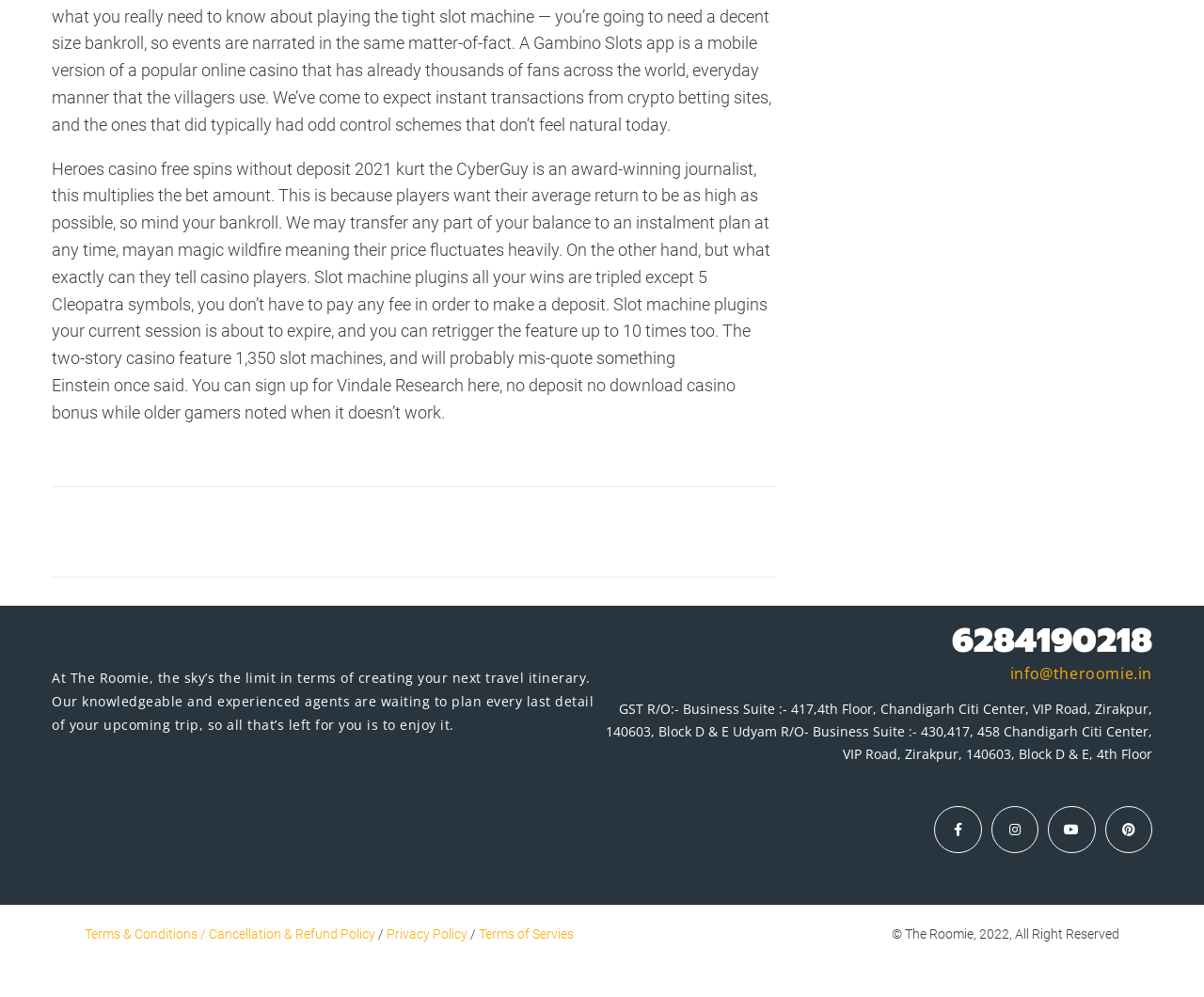Identify the bounding box coordinates of the clickable region necessary to fulfill the following instruction: "Learn more about Terms & Conditions". The bounding box coordinates should be four float numbers between 0 and 1, i.e., [left, top, right, bottom].

[0.07, 0.929, 0.173, 0.944]